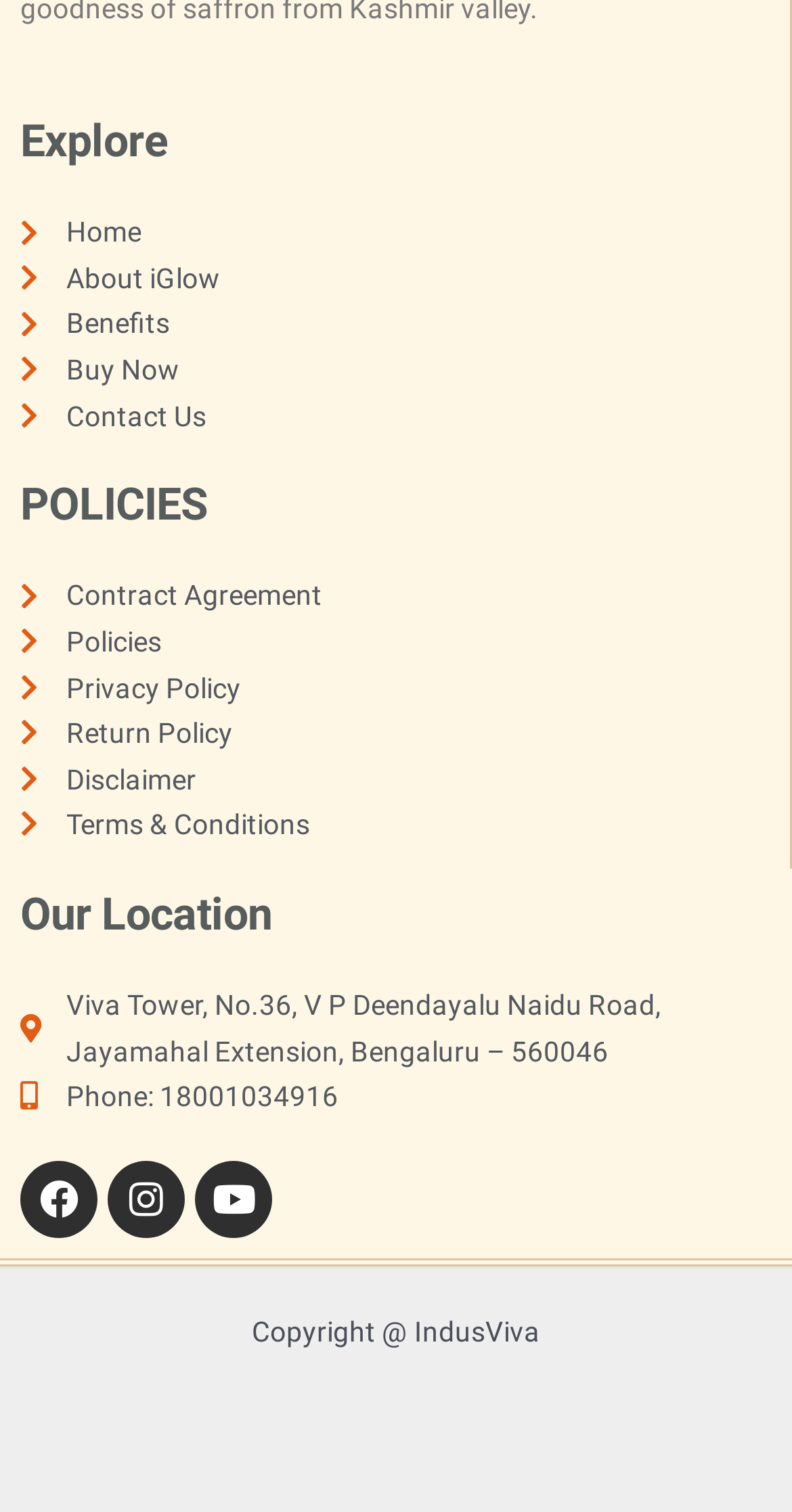Determine the bounding box coordinates for the UI element matching this description: "Return Policy".

[0.026, 0.47, 0.972, 0.5]